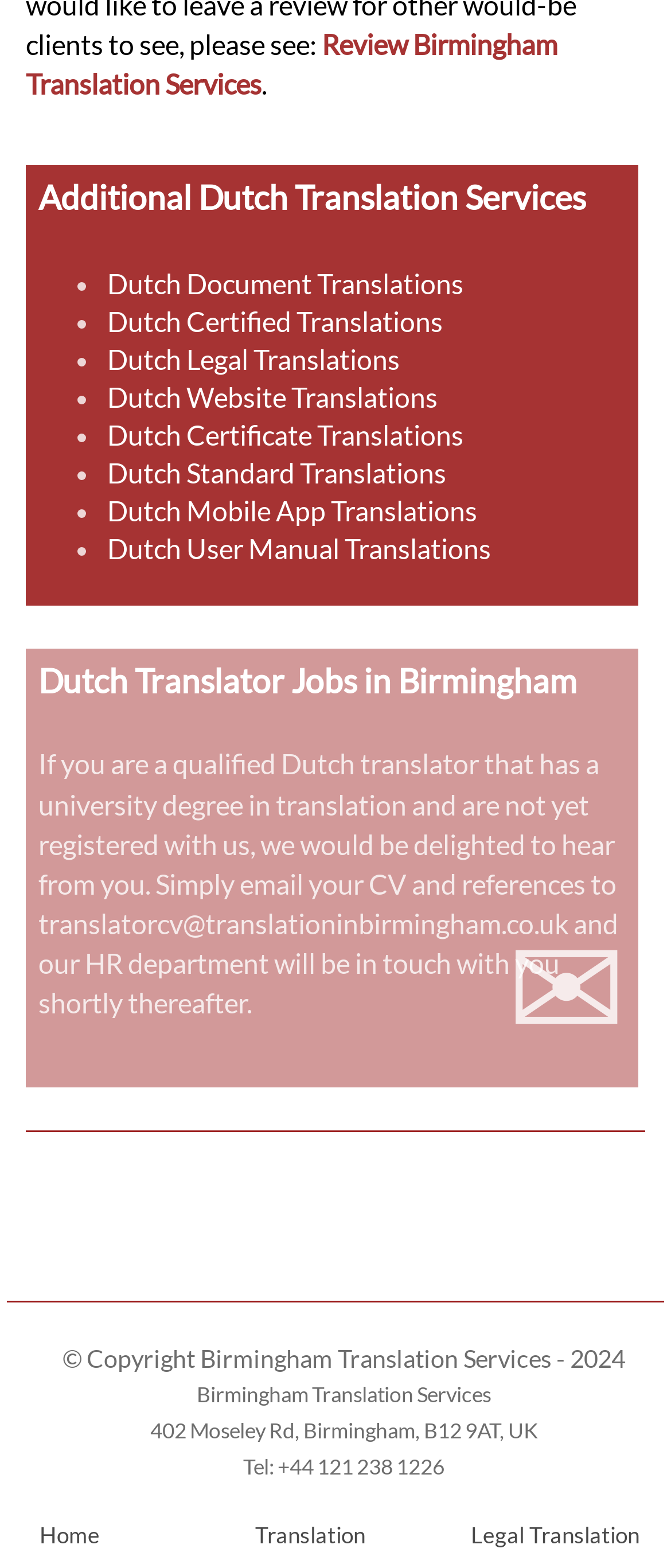Determine the bounding box coordinates of the clickable area required to perform the following instruction: "View 'Dutch Document Translations'". The coordinates should be represented as four float numbers between 0 and 1: [left, top, right, bottom].

[0.159, 0.171, 0.69, 0.191]